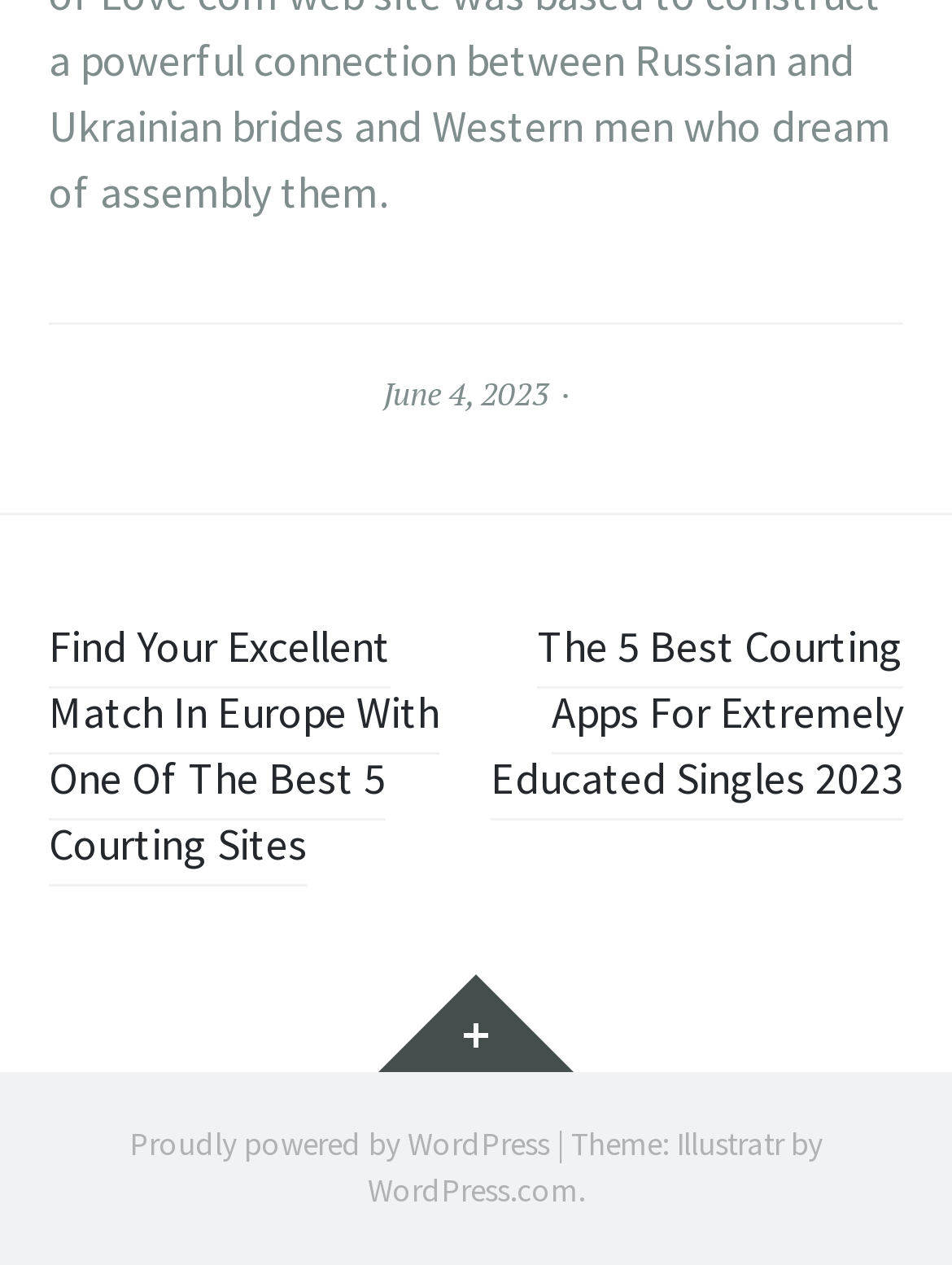How many links are present in the post navigation section?
Examine the image and provide an in-depth answer to the question.

The post navigation section is located above the footer and contains two links: 'Find Your Excellent Match In Europe With One Of The Best 5 Courting Sites' and 'The 5 Best Courting Apps For Extremely Educated Singles 2023'.